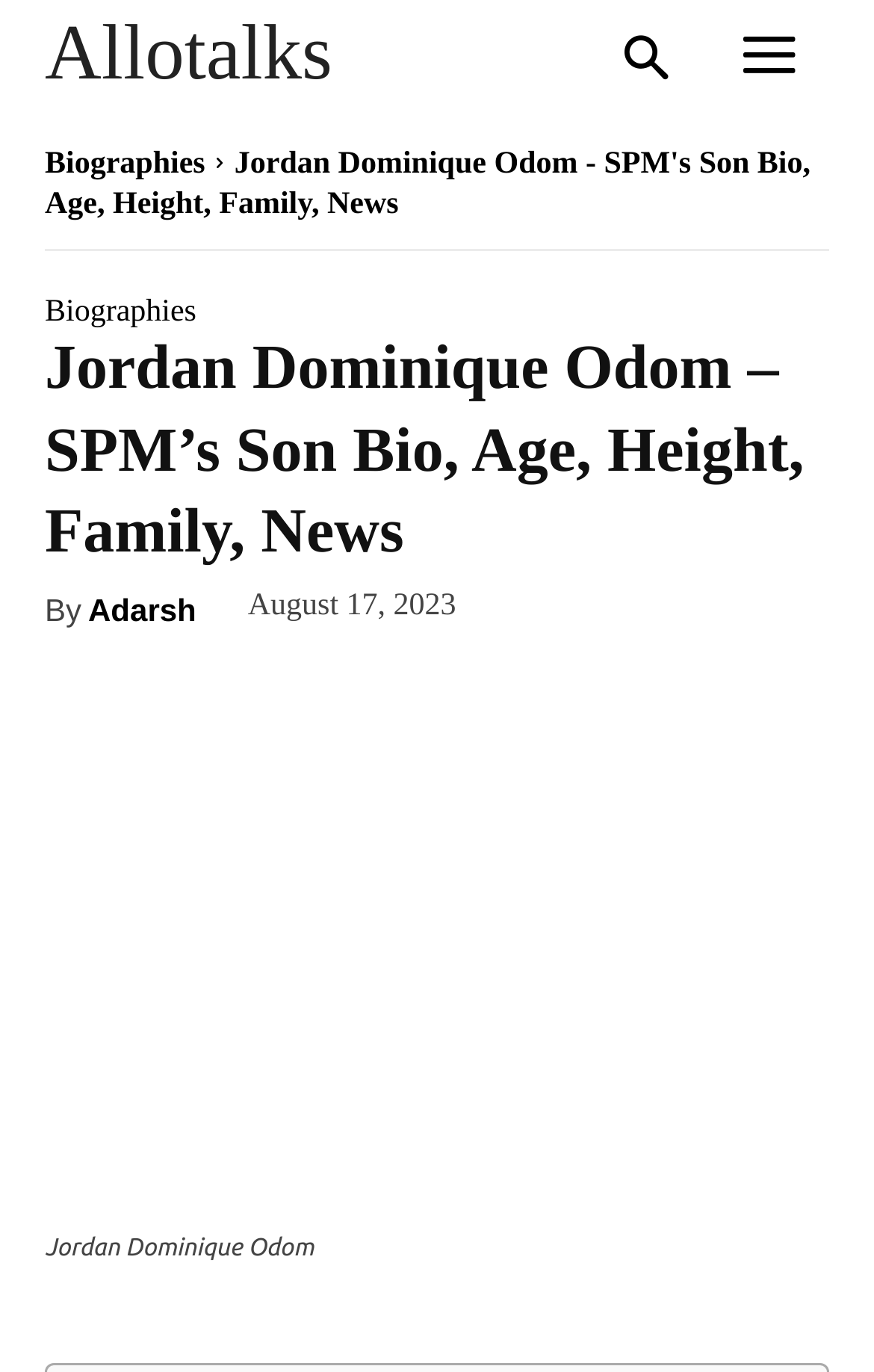Please determine the bounding box coordinates for the UI element described here. Use the format (top-left x, top-left y, bottom-right x, bottom-right y) with values bounded between 0 and 1: Biographies

[0.051, 0.108, 0.235, 0.132]